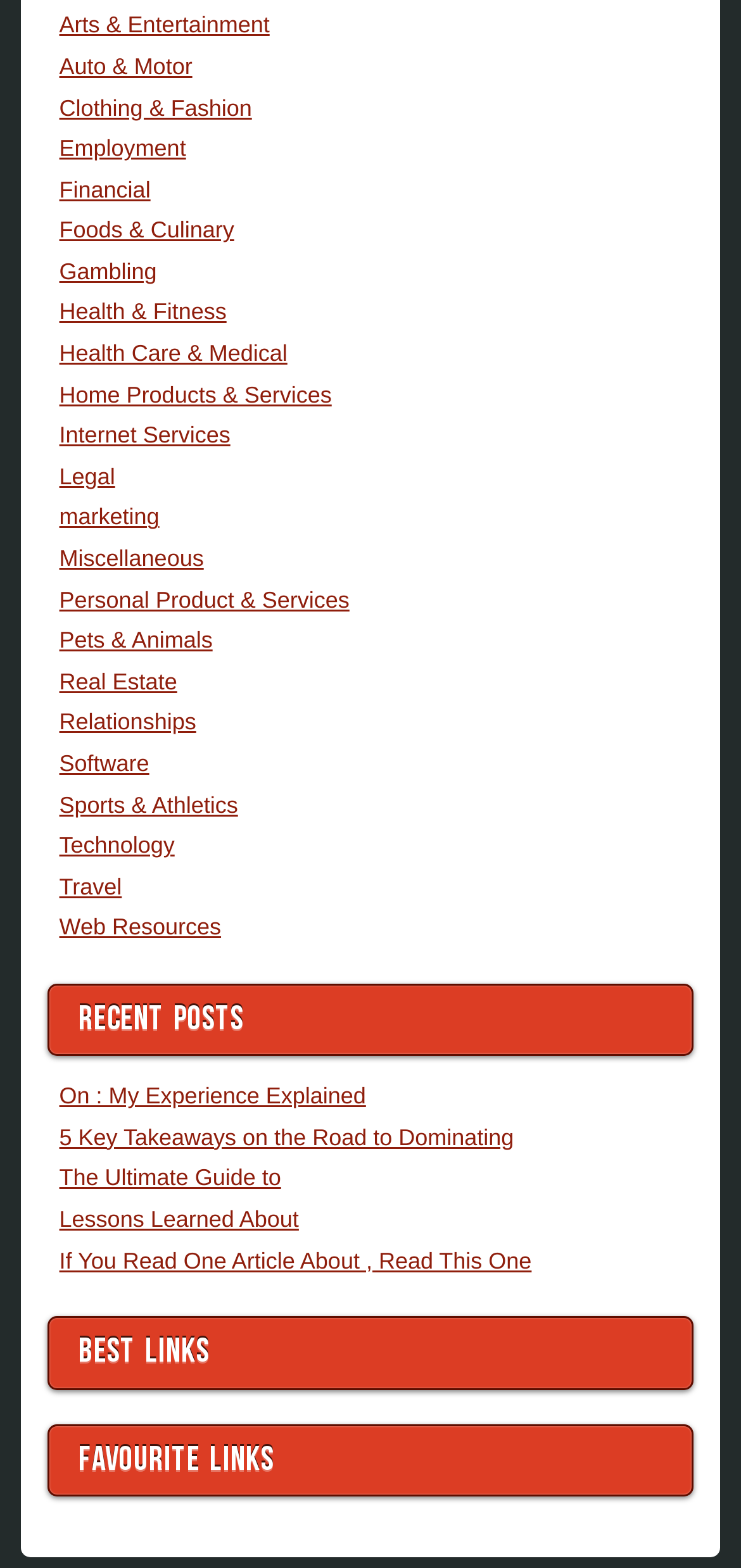Identify the bounding box coordinates of the clickable region necessary to fulfill the following instruction: "Browse Arts & Entertainment". The bounding box coordinates should be four float numbers between 0 and 1, i.e., [left, top, right, bottom].

[0.08, 0.008, 0.364, 0.025]